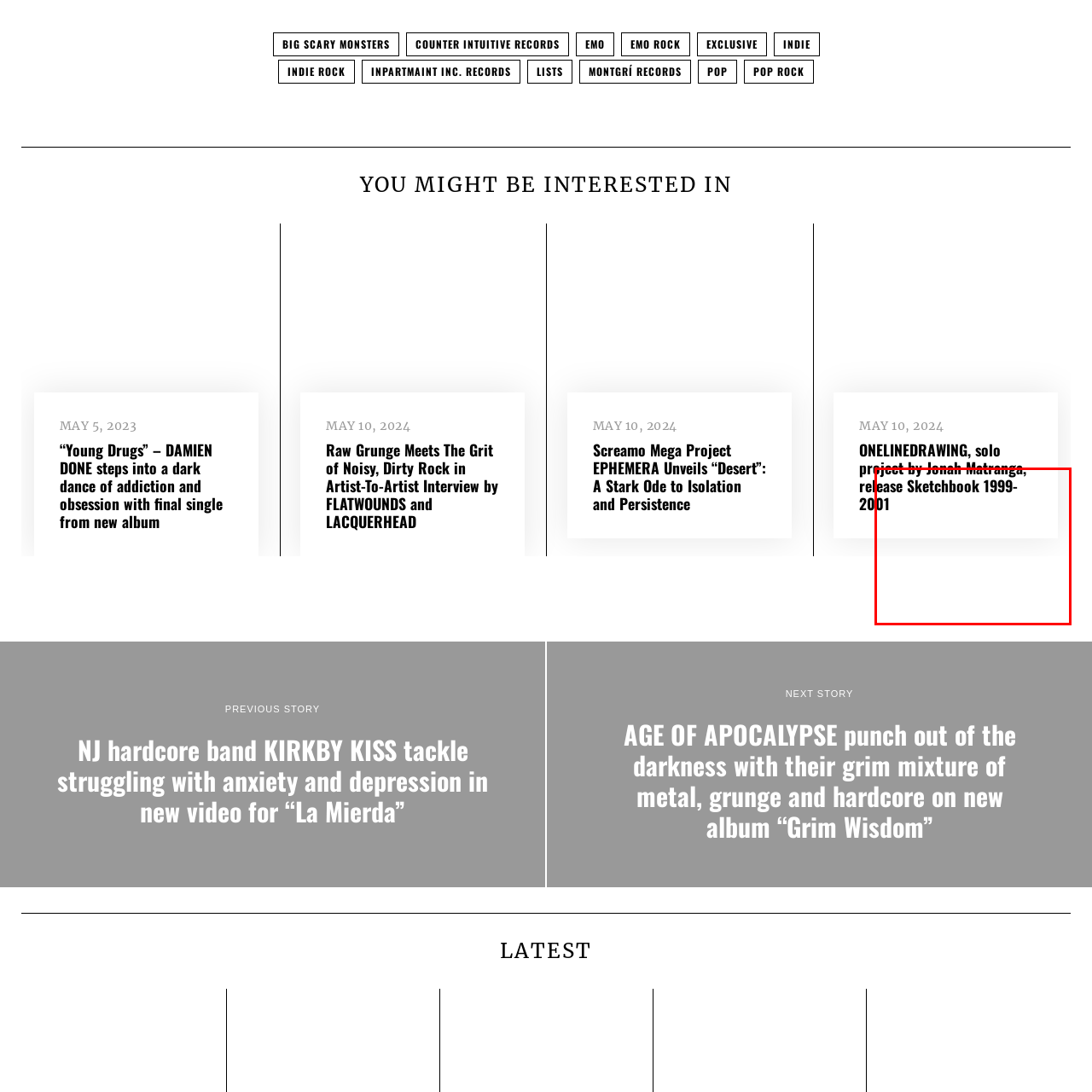Direct your attention to the image within the red boundary, Who is the leader of ONELINEDRAWING?
 Respond with a single word or phrase.

Jonah Matranga